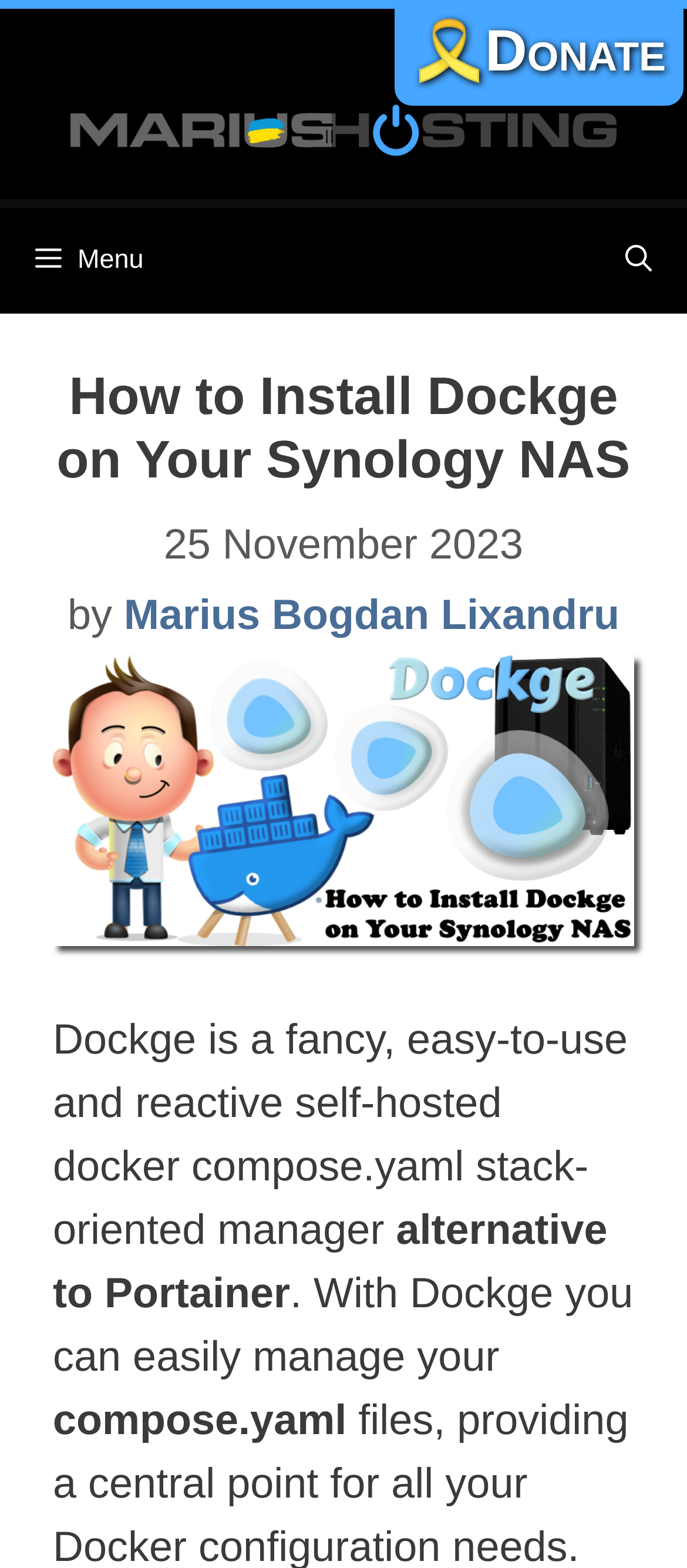What is the name of the website?
Look at the image and answer with only one word or phrase.

Marius Hosting